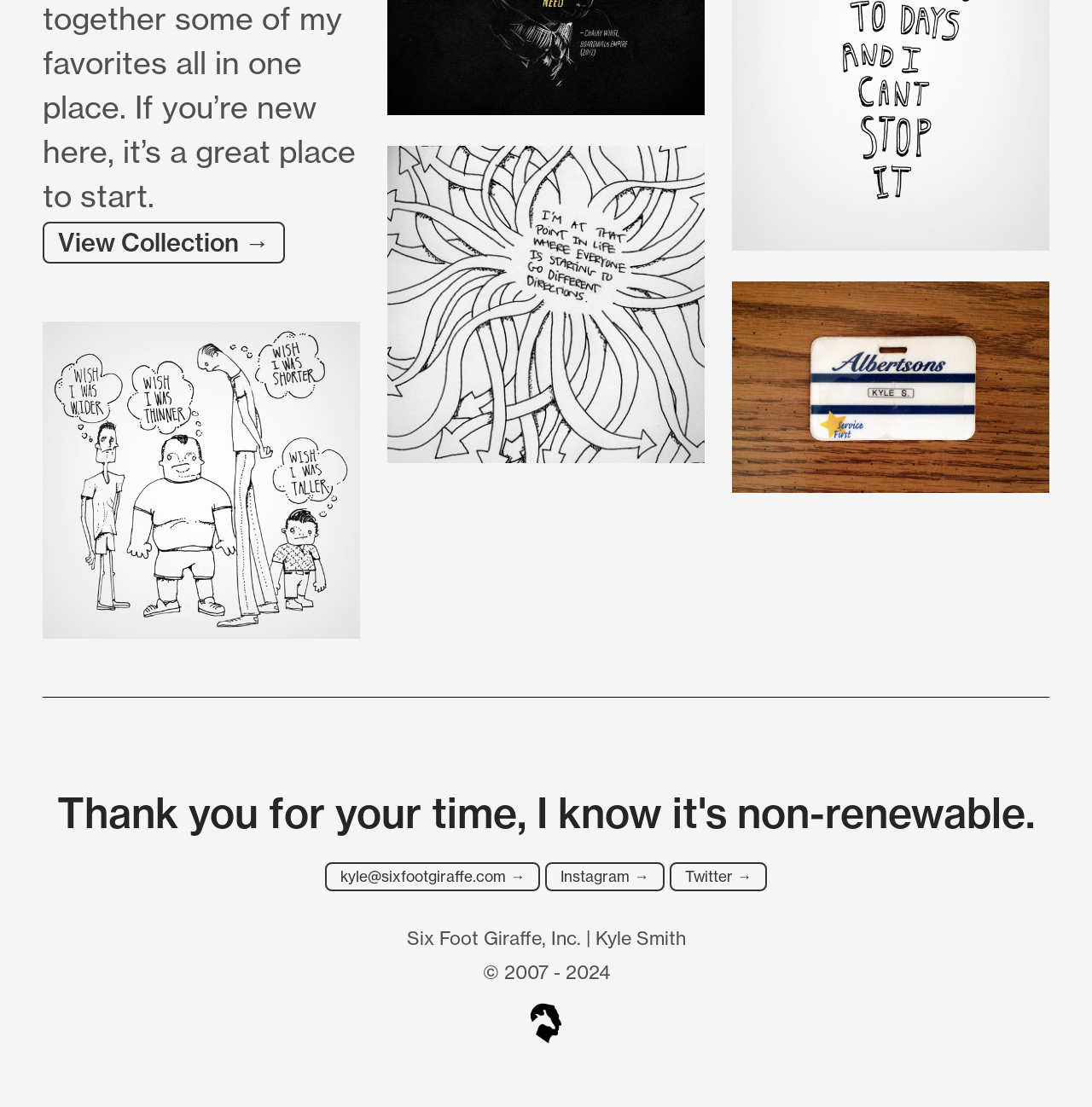Please identify the bounding box coordinates of the element that needs to be clicked to execute the following command: "Visit Instagram". Provide the bounding box using four float numbers between 0 and 1, formatted as [left, top, right, bottom].

[0.499, 0.779, 0.608, 0.805]